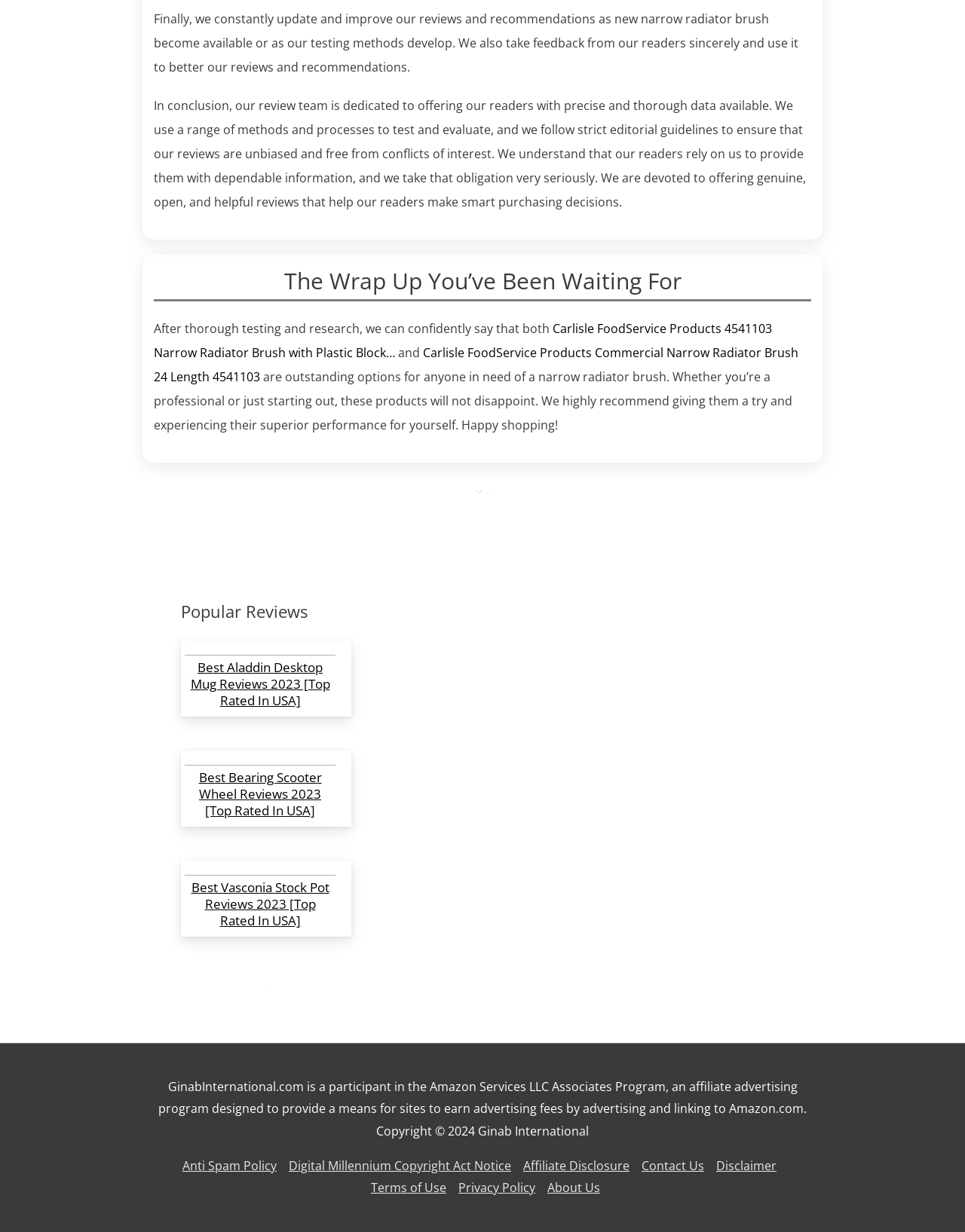Find the bounding box coordinates for the area that must be clicked to perform this action: "Click on the 'Contact Us' link".

[0.659, 0.939, 0.736, 0.953]